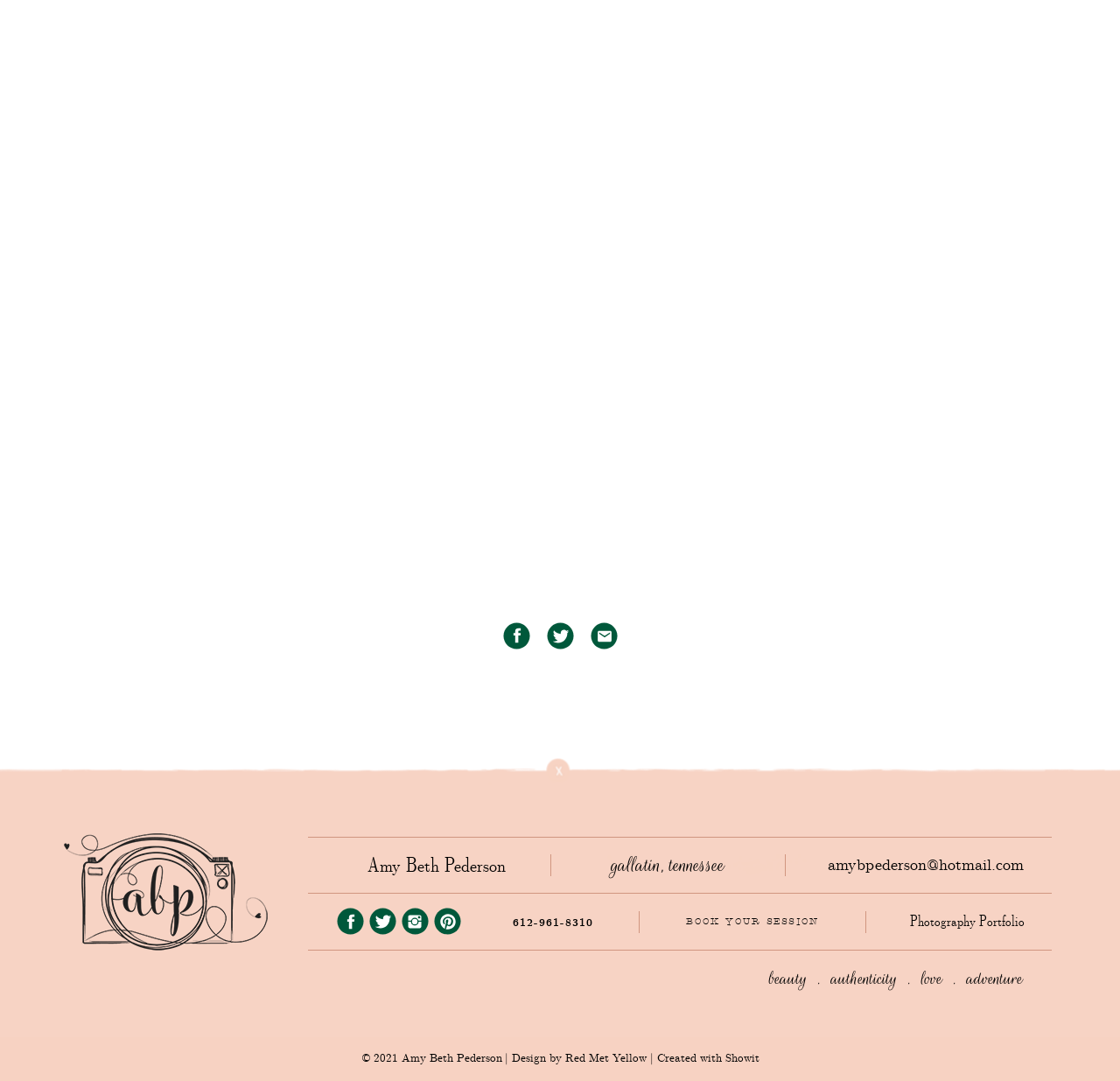Please locate the bounding box coordinates of the element's region that needs to be clicked to follow the instruction: "Click the 'Design by Red Met Yellow' link". The bounding box coordinates should be provided as four float numbers between 0 and 1, i.e., [left, top, right, bottom].

[0.455, 0.969, 0.578, 0.99]